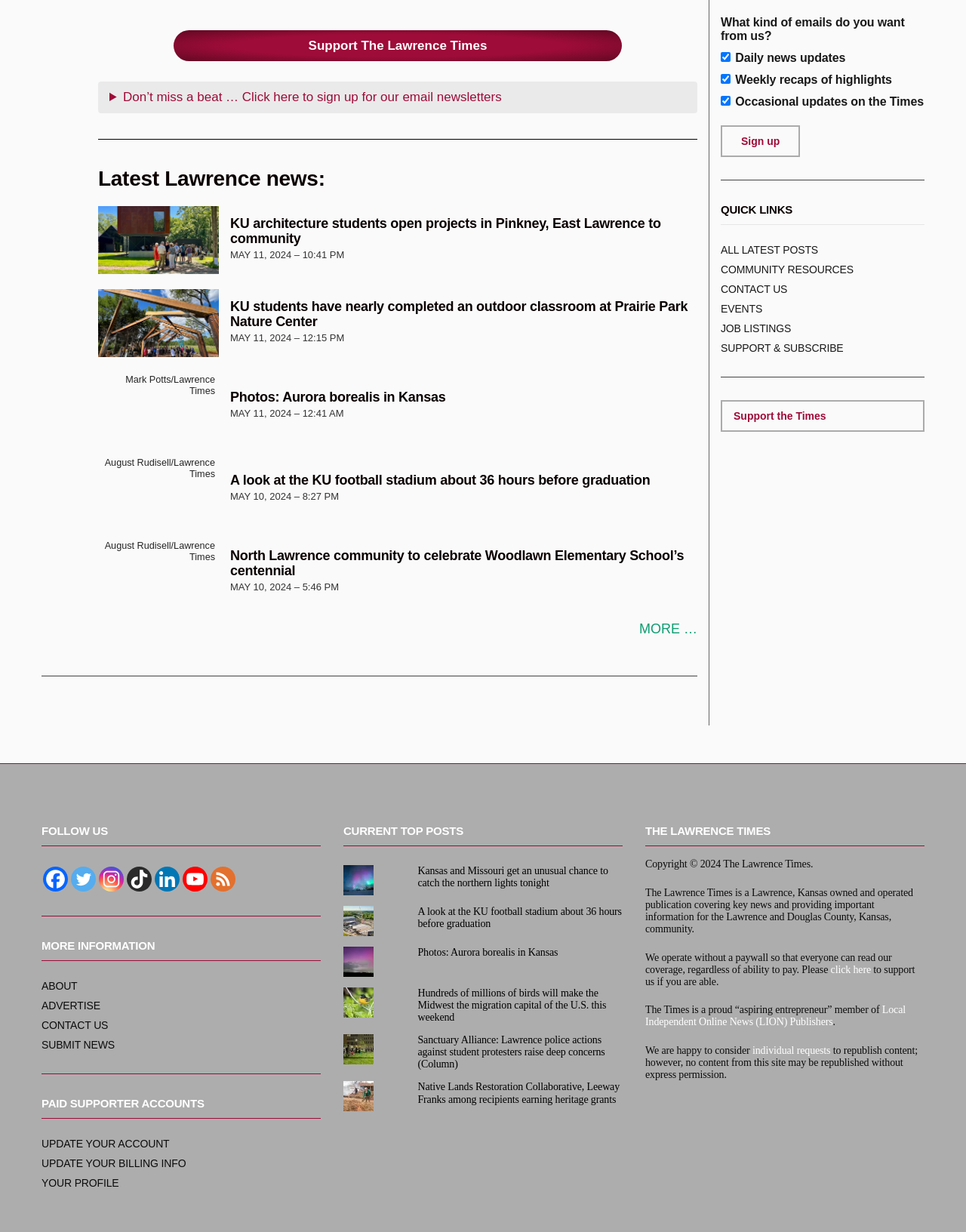Please identify the bounding box coordinates of the element's region that I should click in order to complete the following instruction: "search for English job application letters". The bounding box coordinates consist of four float numbers between 0 and 1, i.e., [left, top, right, bottom].

None